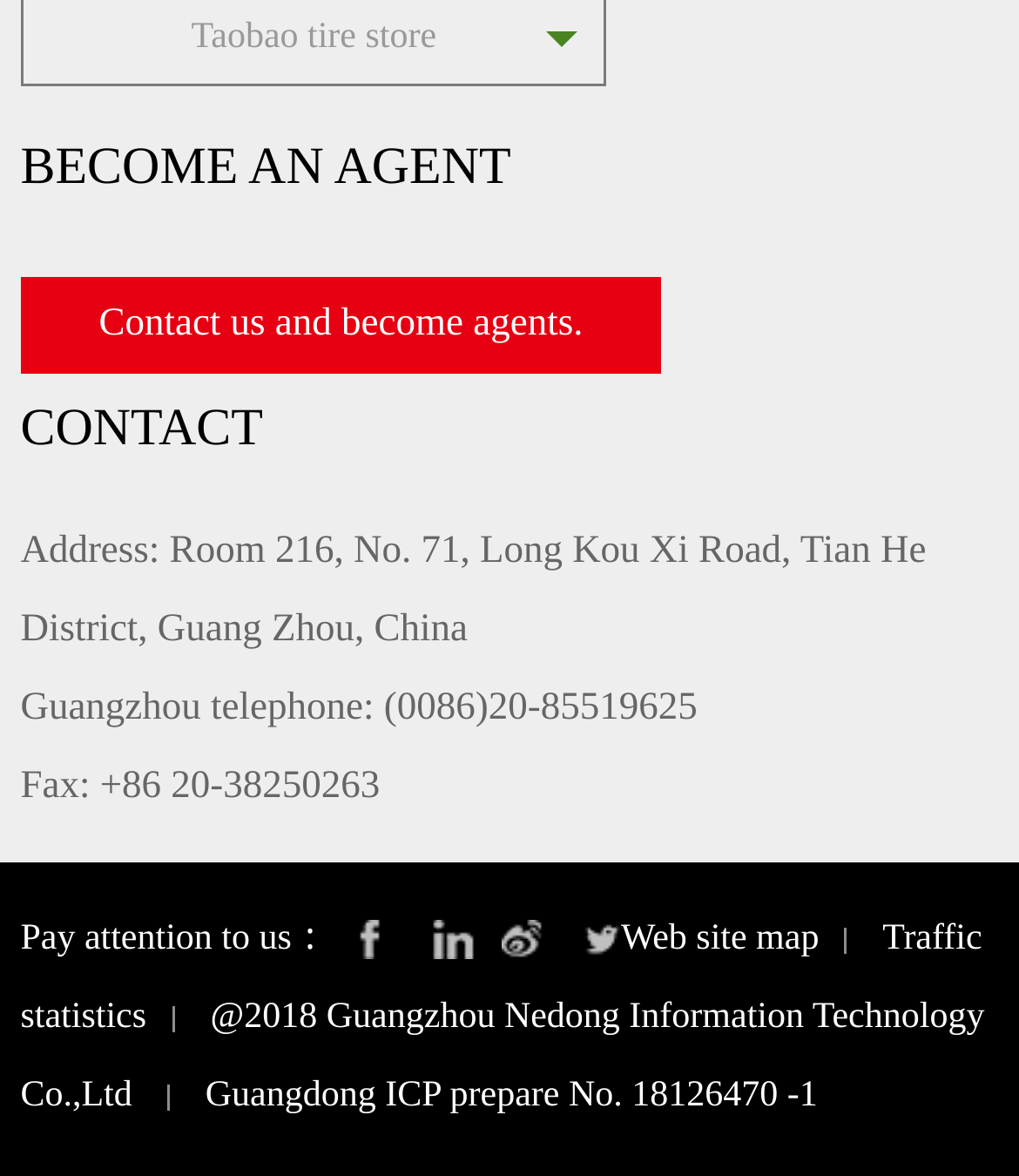Can you find the bounding box coordinates of the area I should click to execute the following instruction: "View address"?

[0.02, 0.452, 0.909, 0.554]